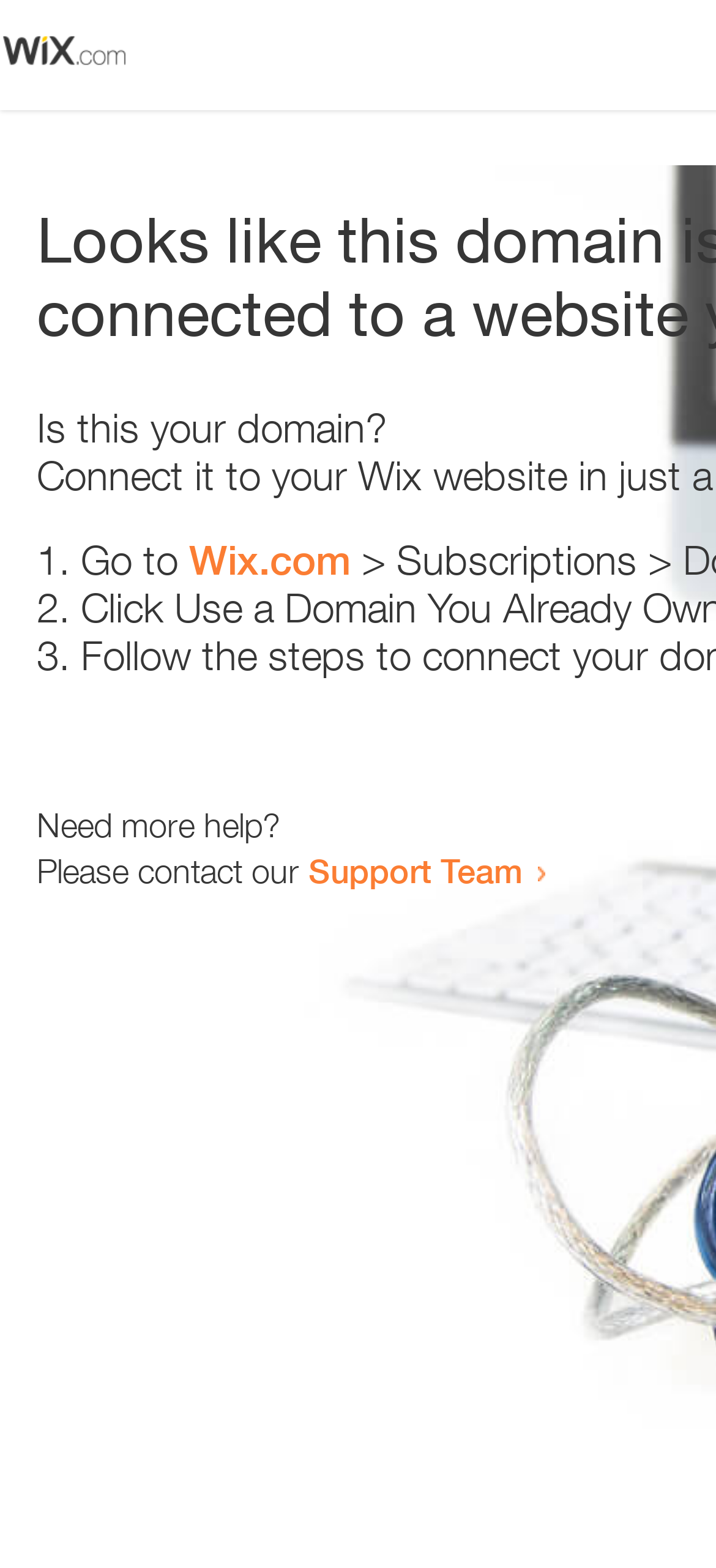Refer to the image and answer the question with as much detail as possible: What is the support team contact method?

The webpage contains a link 'Support Team' which suggests that the support team can be contacted by clicking on this link. This implies that the contact method is through a link.